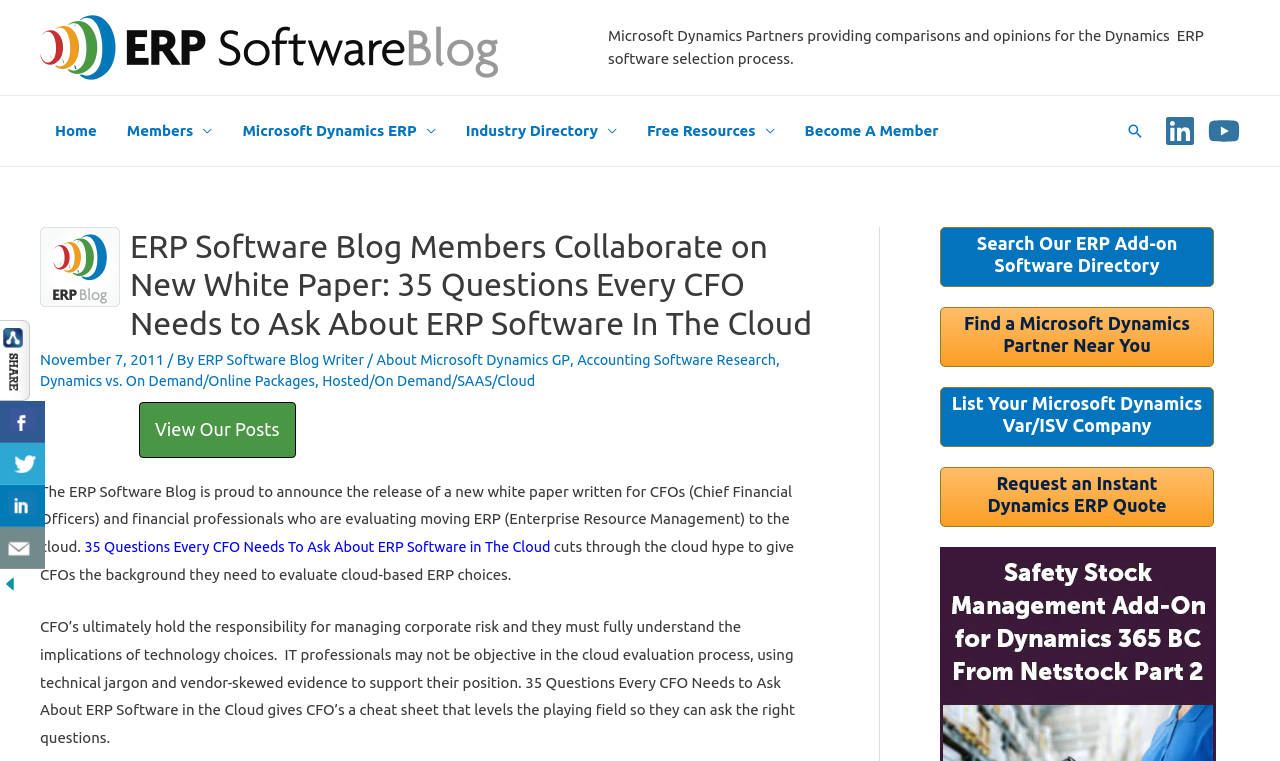What is the name of the ERP software blog writer?
Please provide a single word or phrase as your answer based on the image.

Not specified